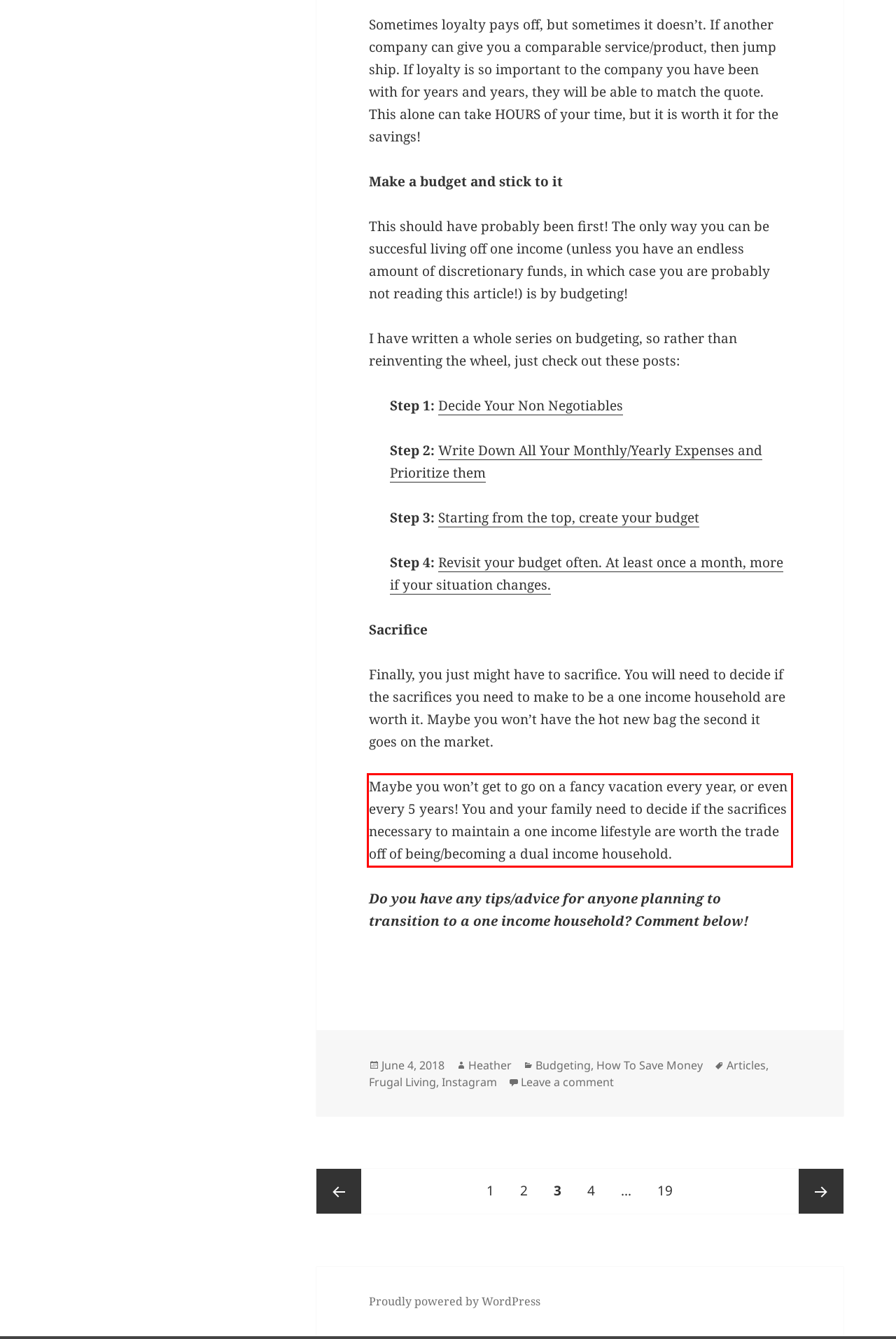Inspect the webpage screenshot that has a red bounding box and use OCR technology to read and display the text inside the red bounding box.

Maybe you won’t get to go on a fancy vacation every year, or even every 5 years! You and your family need to decide if the sacrifices necessary to maintain a one income lifestyle are worth the trade off of being/becoming a dual income household.